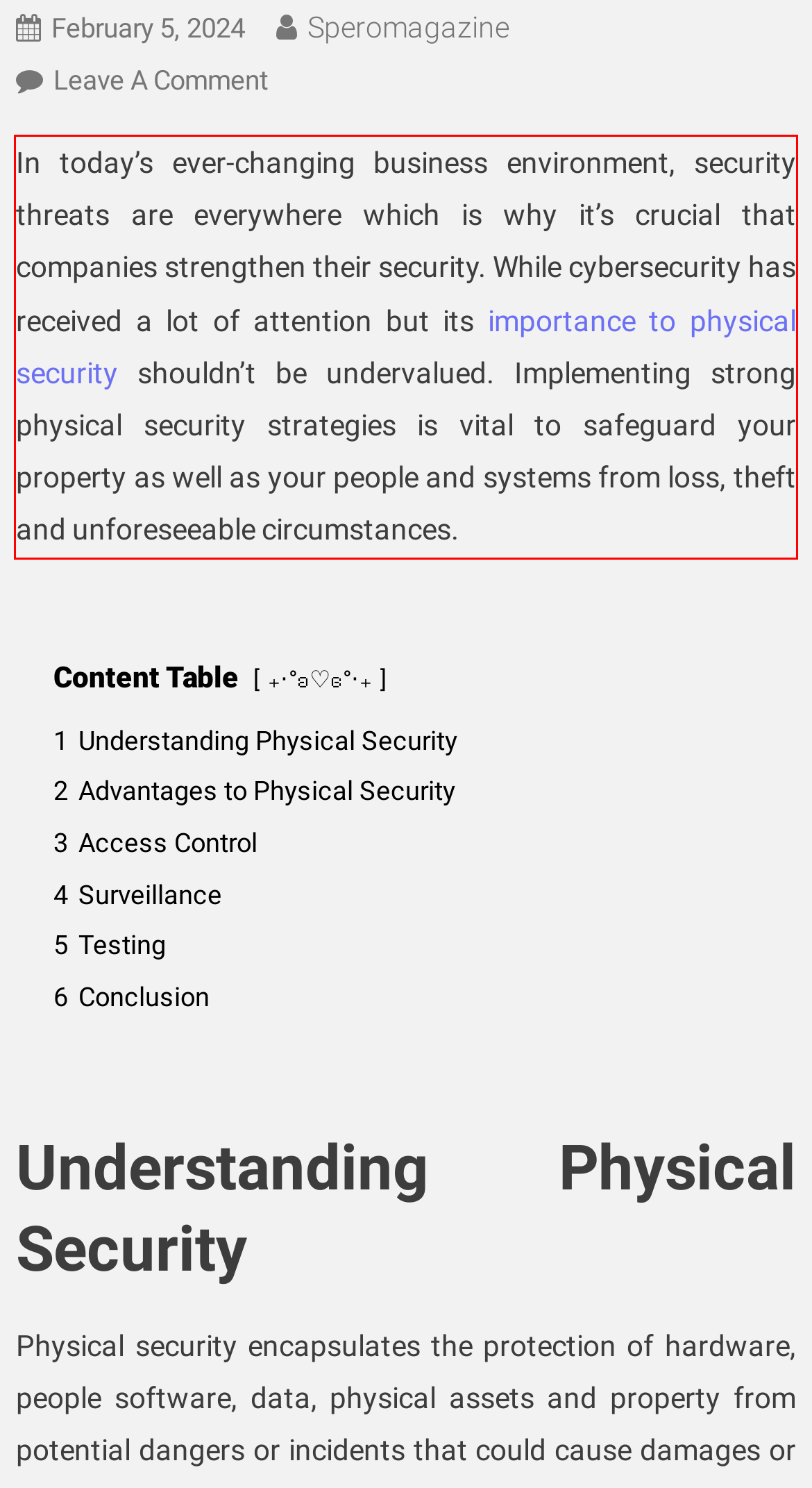You have a webpage screenshot with a red rectangle surrounding a UI element. Extract the text content from within this red bounding box.

In today’s ever-changing business environment, security threats are everywhere which is why it’s crucial that companies strengthen their security. While cybersecurity has received a lot of attention but its importance to physical security shouldn’t be undervalued. Implementing strong physical security strategies is vital to safeguard your property as well as your people and systems from loss, theft and unforeseeable circumstances.